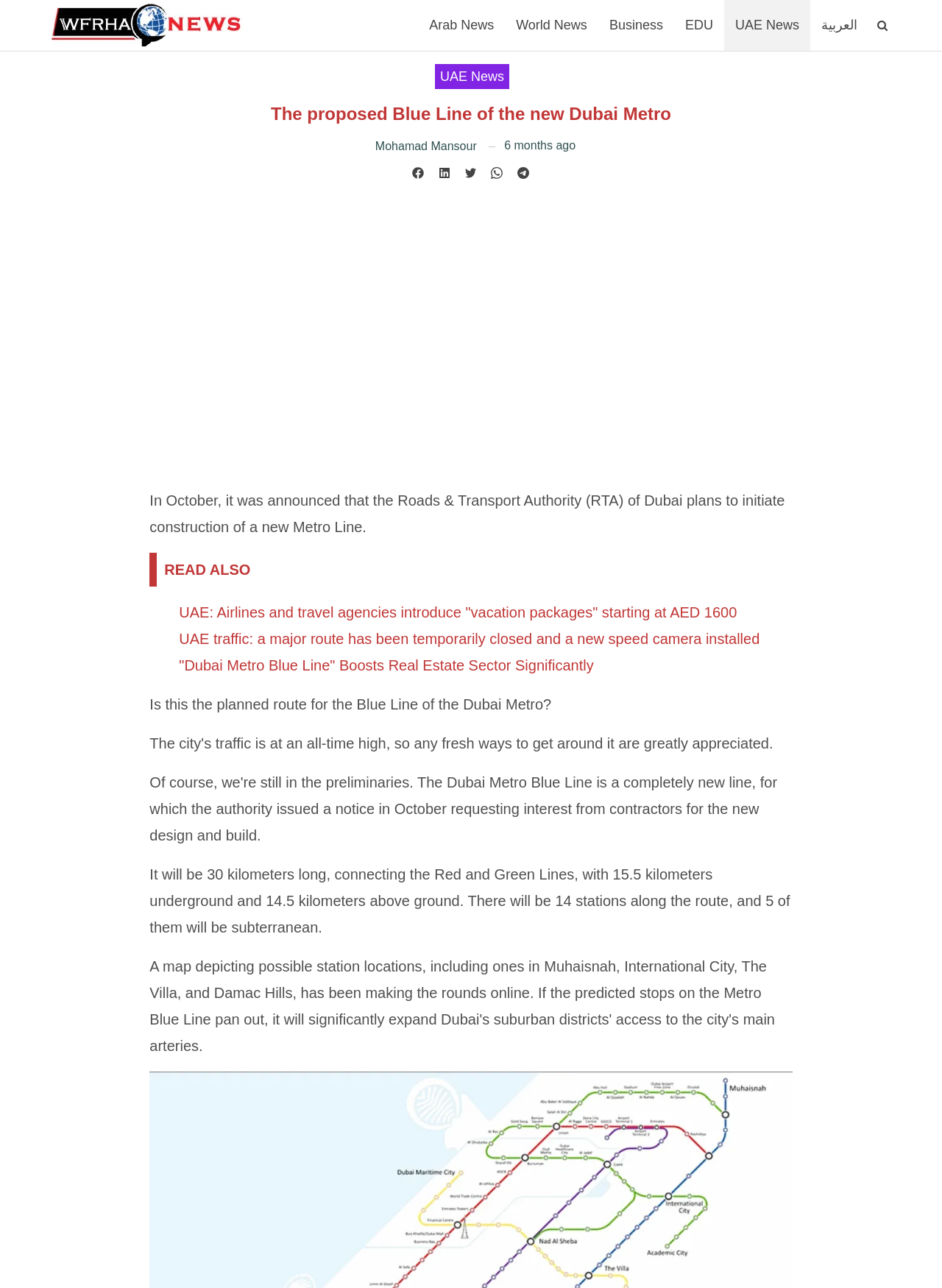Using a single word or phrase, answer the following question: 
What is the time frame mentioned in the article?

6 months ago